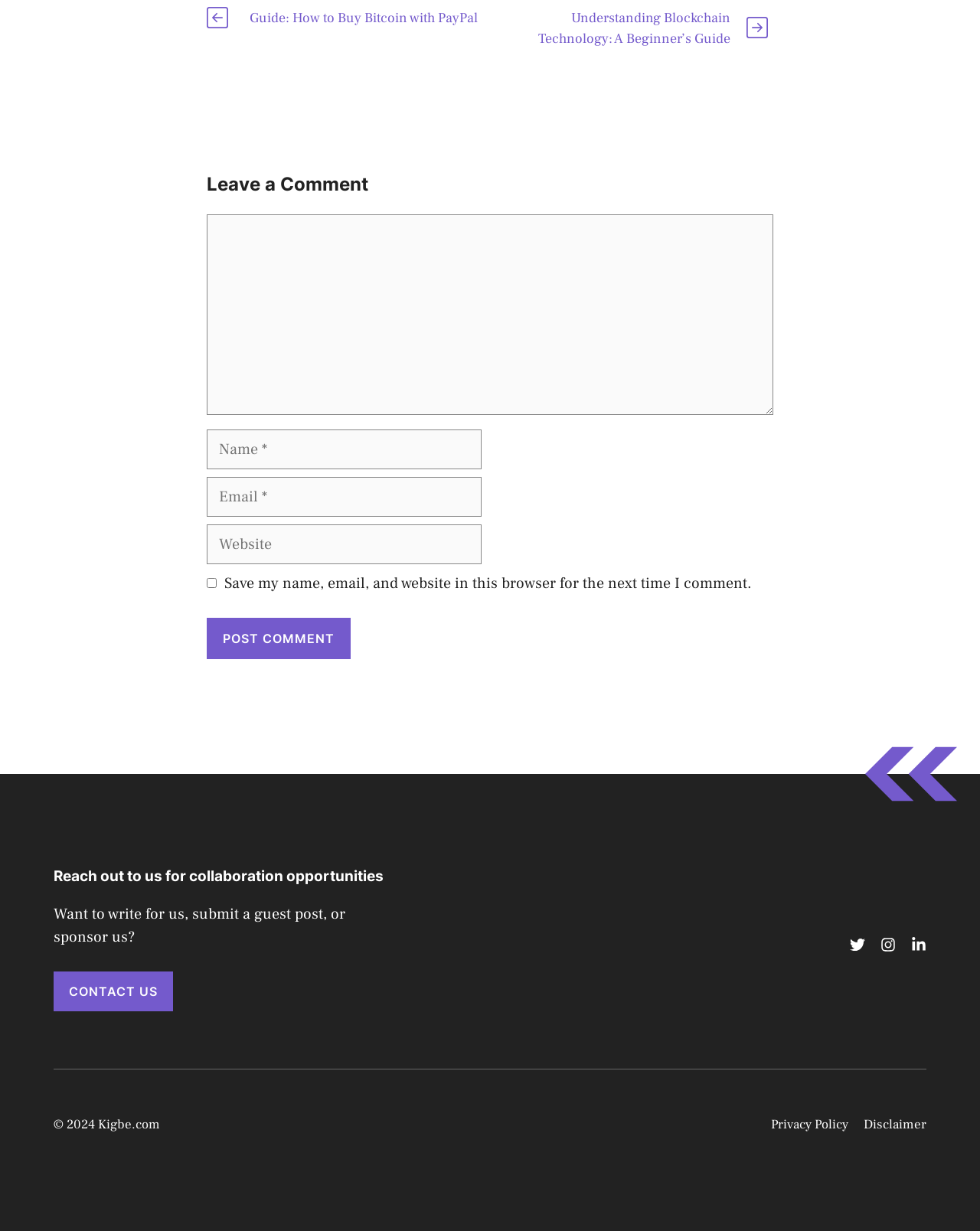Could you highlight the region that needs to be clicked to execute the instruction: "Enter your name"?

[0.211, 0.349, 0.491, 0.381]